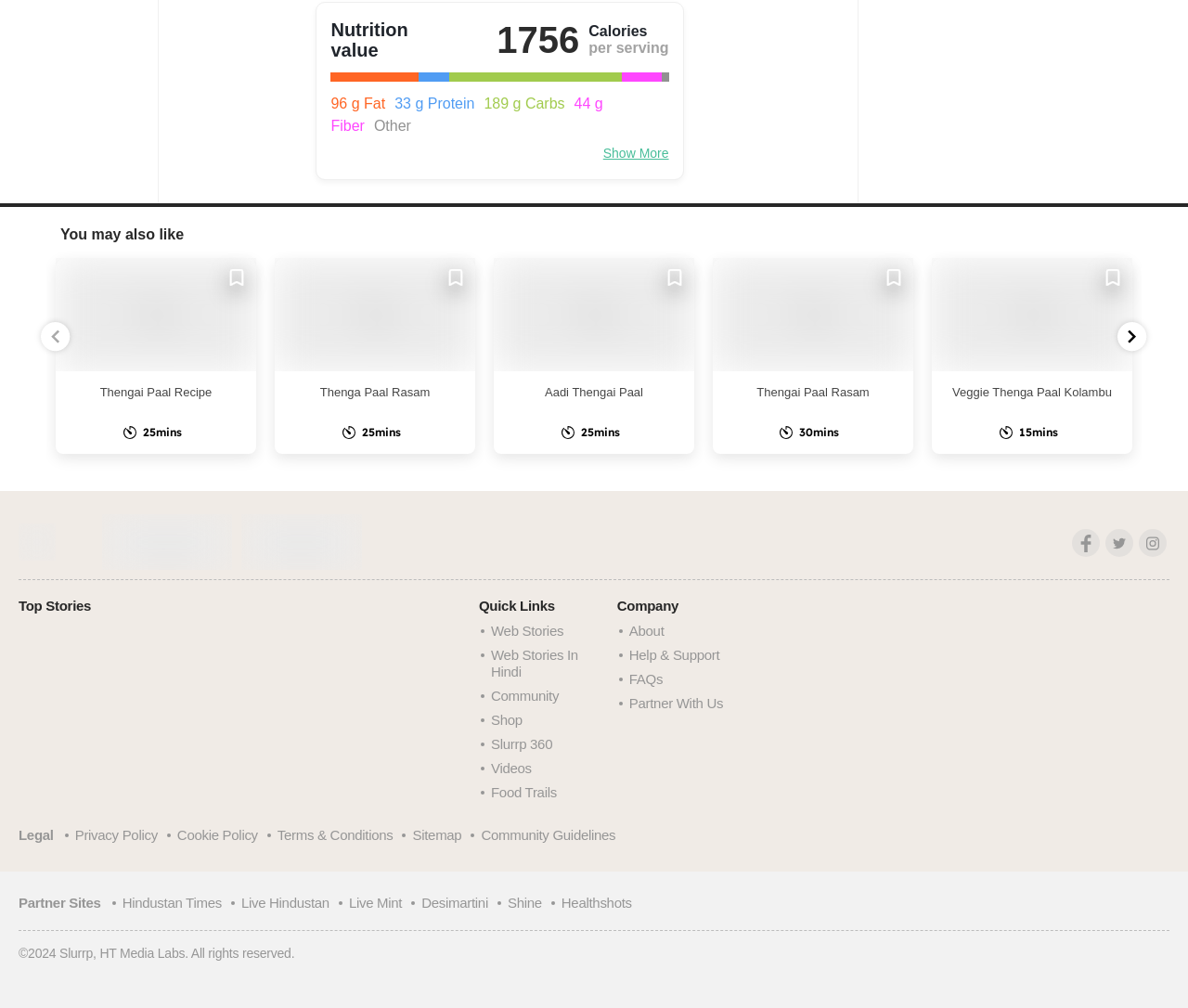What is the nutrition value per serving?
Could you please answer the question thoroughly and with as much detail as possible?

The nutrition value per serving is mentioned at the top of the webpage, which is 1756 Calories, along with other values like Fat, Protein, Carbs, and Fiber.